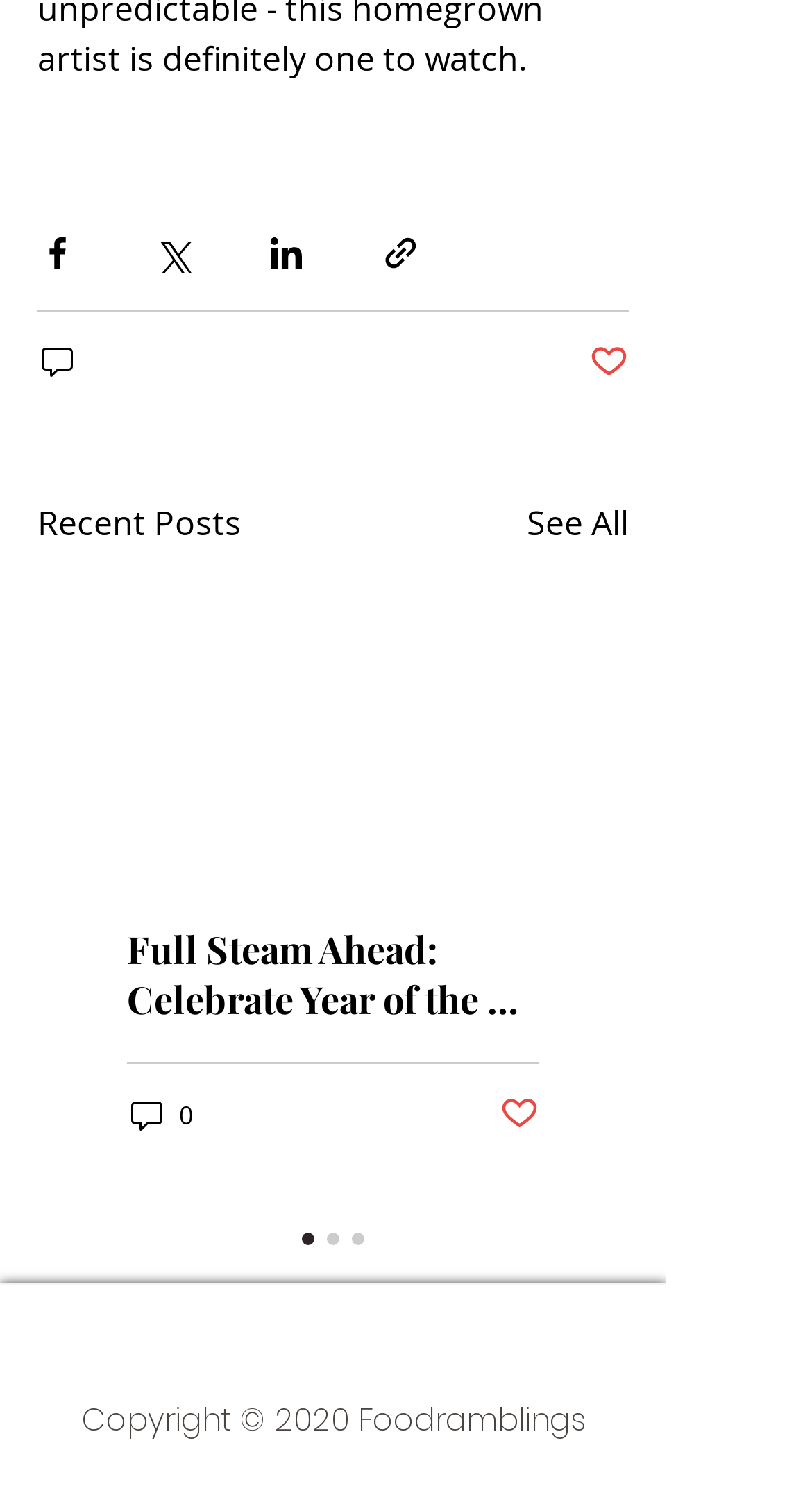How many comments does the post have?
Using the image, provide a concise answer in one word or a short phrase.

0